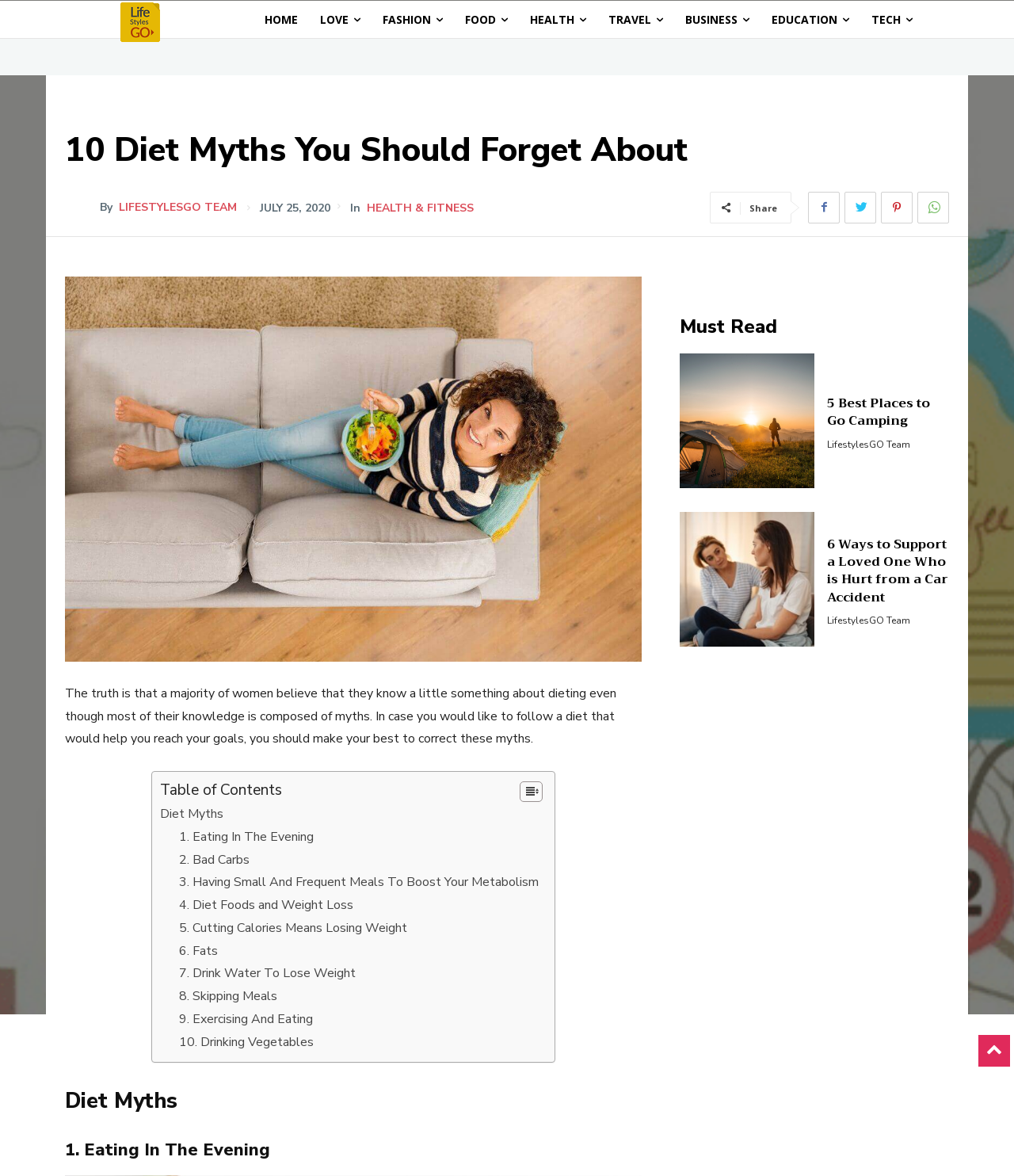Please answer the following question using a single word or phrase: 
What is the date of publication of the article?

JULY 25, 2020